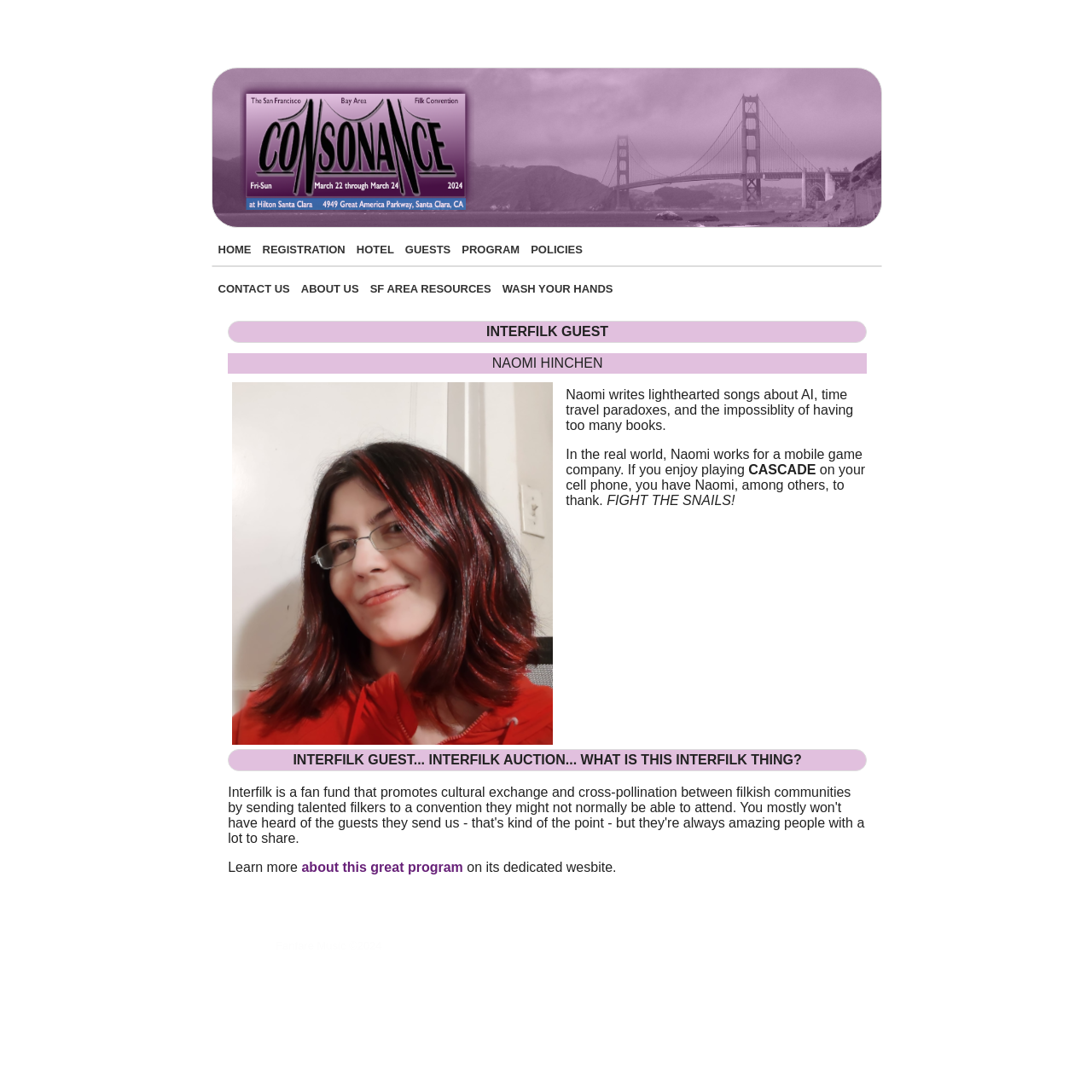Where is the convention being held?
Please respond to the question with a detailed and well-explained answer.

The location of the convention can be found in the first link element, which contains the text 'Consonance, The San Francisco Bay Area Filk Convention, March 22 to March 24, 2024 - at Hilton Santa Clara, 4949 Great America Parkway, Santa Clara CA'. The hotel name is Hilton Santa Clara.